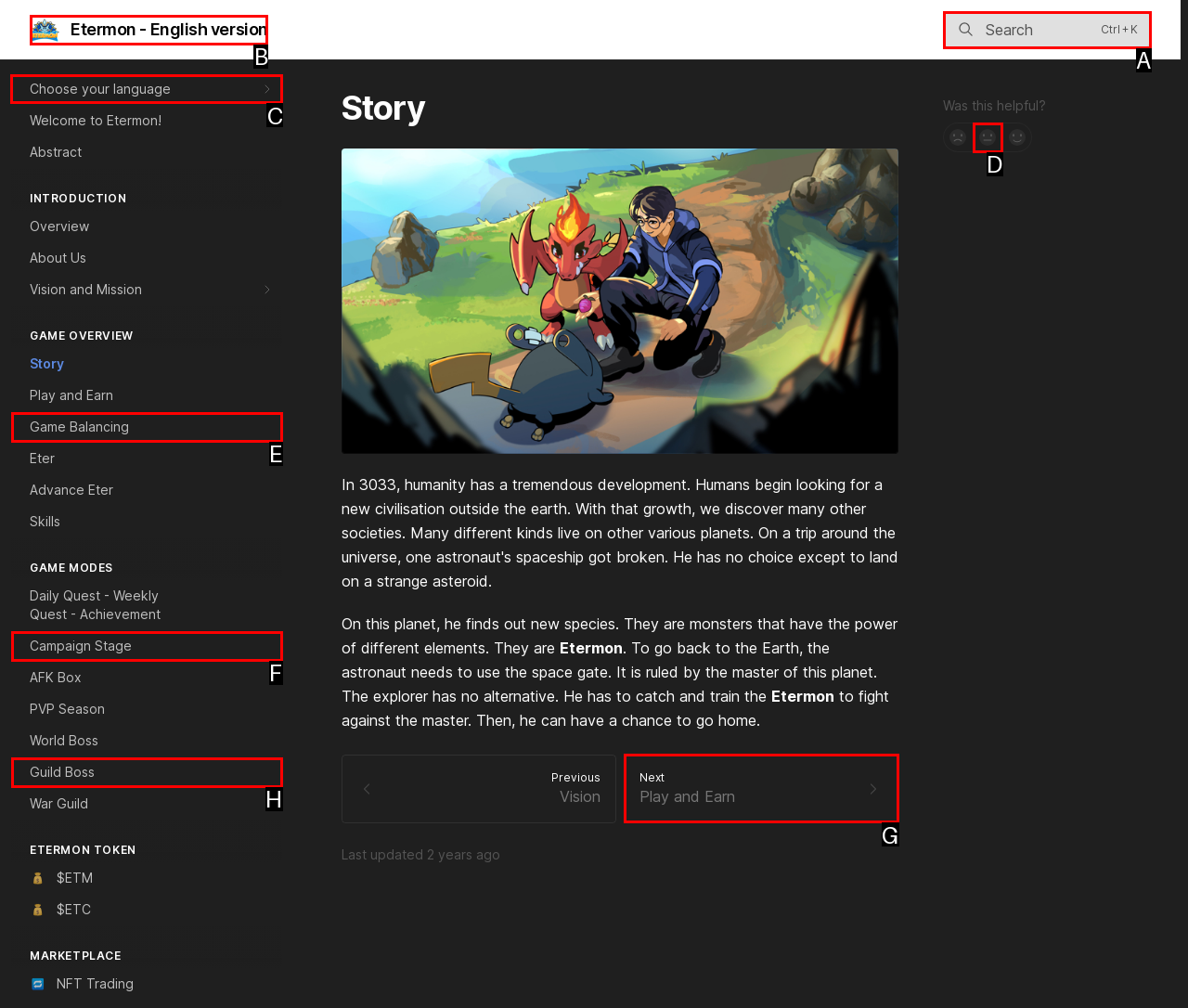Determine which HTML element to click on in order to complete the action: Choose your language.
Reply with the letter of the selected option.

C